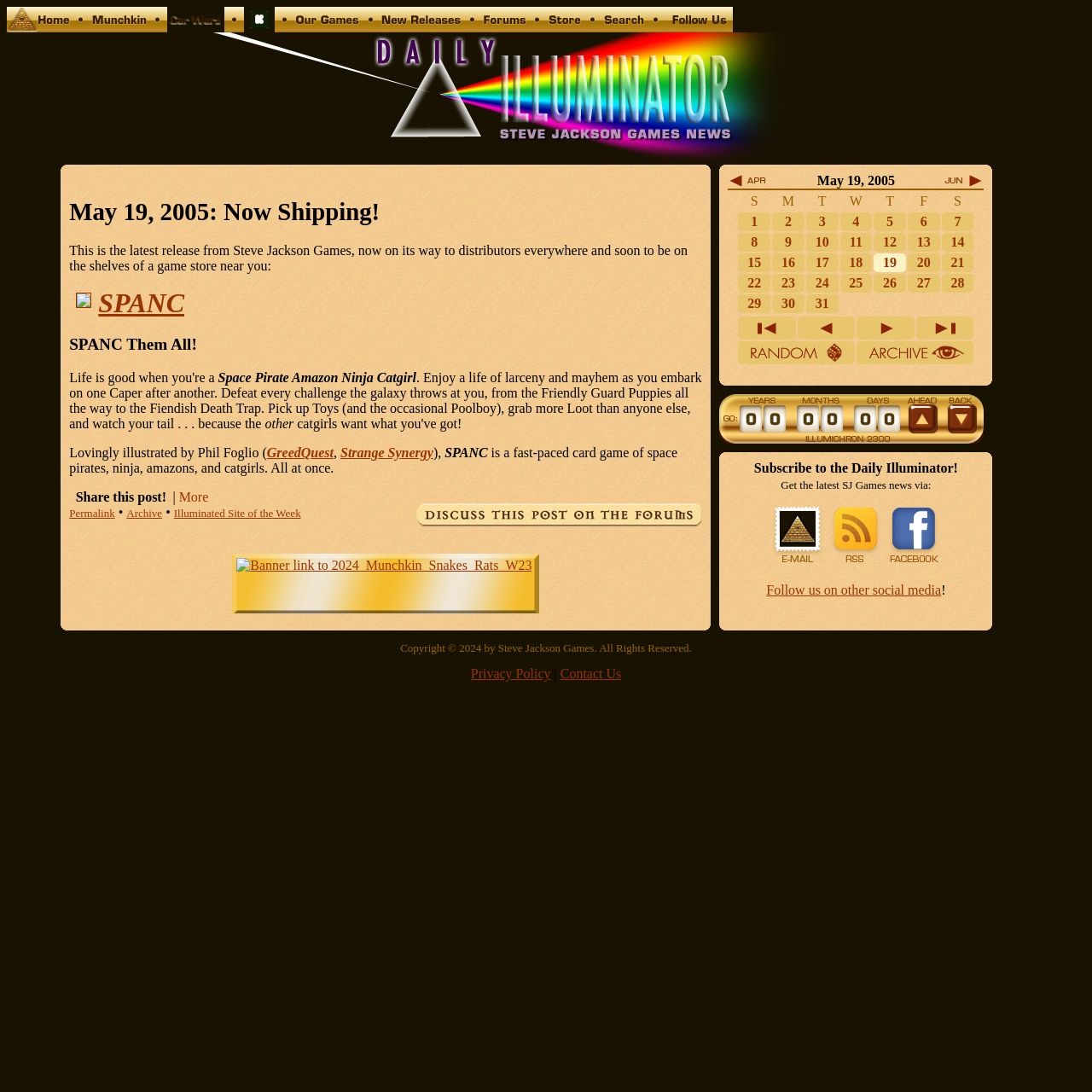Summarize the contents and layout of the webpage in detail.

This webpage is a blog post from the Daily Illuminator, titled "Now Shipping!" and dated May 19, 2005. At the top of the page, there is a navigation menu with 11 links, including "Home", "Munchkin", "Car Wars", and "Store", each accompanied by a small image. Below the navigation menu, there is a large section that takes up most of the page, containing the blog post.

The blog post has a heading "May 19, 2005: Now Shipping!" and announces the latest release from Steve Jackson Games, a card game called SPANC. The game is described as a fast-paced game of space pirates, ninja, amazons, and catgirls, and is illustrated by Phil Foglio. The post also includes a brief summary of the game's gameplay and features.

To the right of the blog post, there is a sidebar with a calendar for May 2005, allowing users to navigate to previous or next months. Below the calendar, there are links to subscribe to the Daily Illuminator via email, RSS, Facebook, and other social media platforms.

At the bottom of the page, there is a table with a weekly schedule, with days of the week (S, M, T, W, T, F, S) listed across the top and numbers 1-31 listed down the side. Each day has a corresponding link to a specific blog post or article.